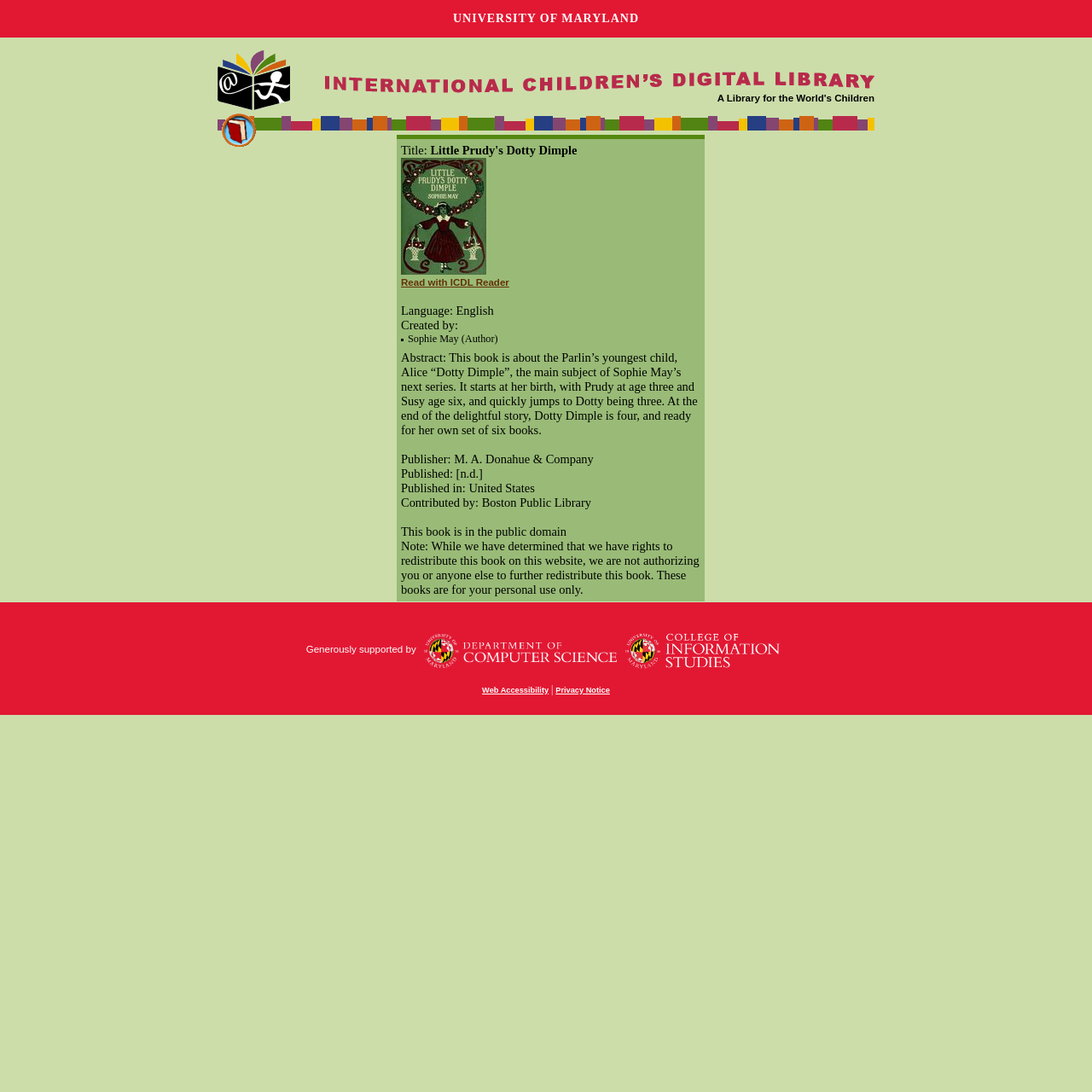Find the bounding box coordinates of the clickable area required to complete the following action: "View the Privacy Notice".

[0.509, 0.628, 0.558, 0.636]